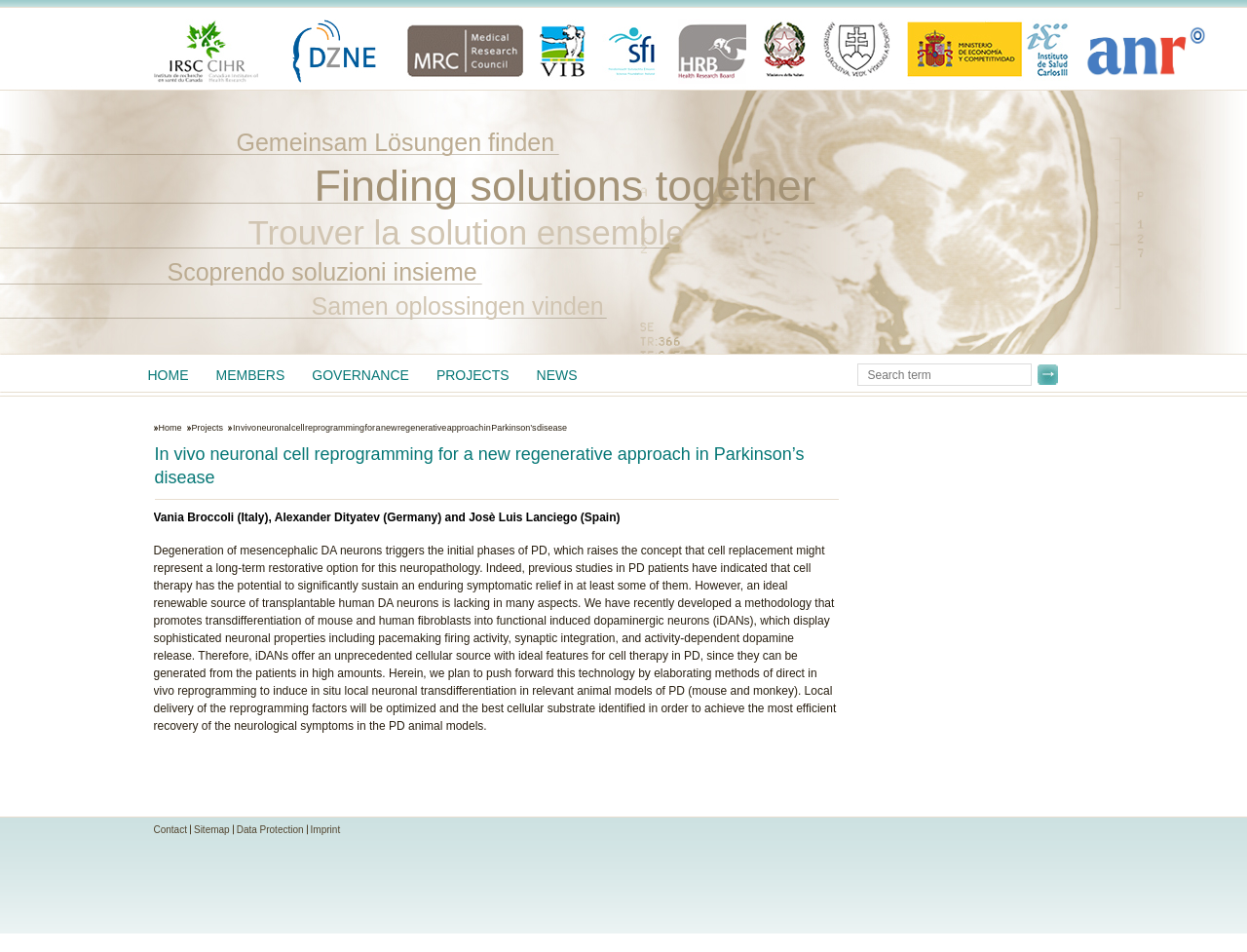By analyzing the image, answer the following question with a detailed response: What is the topic of the project description?

The project description mentions 'Parkinson's disease' and discusses the potential of cell therapy as a treatment option, indicating that the topic of the project is related to Parkinson's disease.